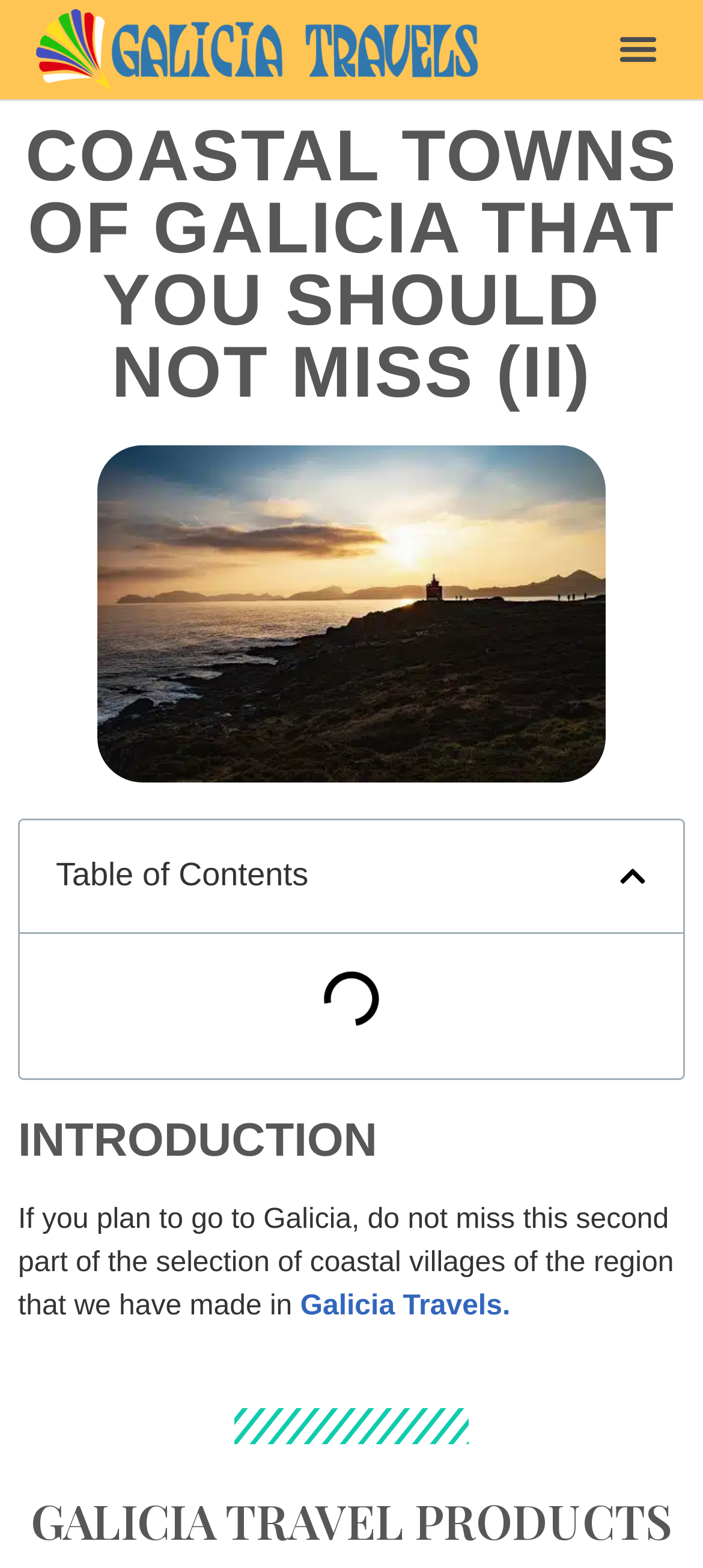Find the bounding box coordinates for the HTML element described as: "alt="cropped"". The coordinates should consist of four float values between 0 and 1, i.e., [left, top, right, bottom].

[0.051, 0.006, 0.679, 0.057]